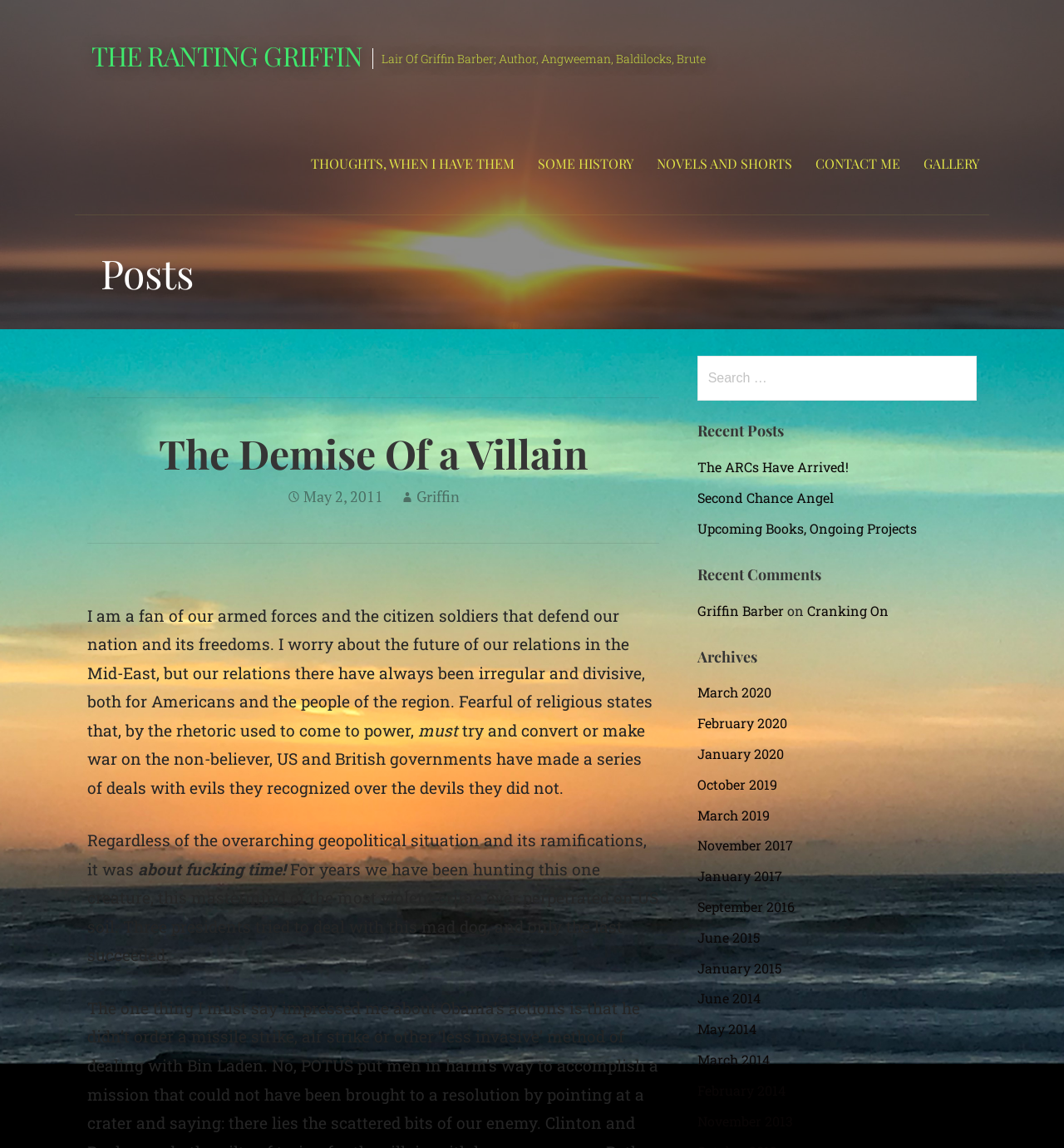Please specify the bounding box coordinates of the region to click in order to perform the following instruction: "View the 'Recent Posts'".

[0.655, 0.367, 0.918, 0.385]